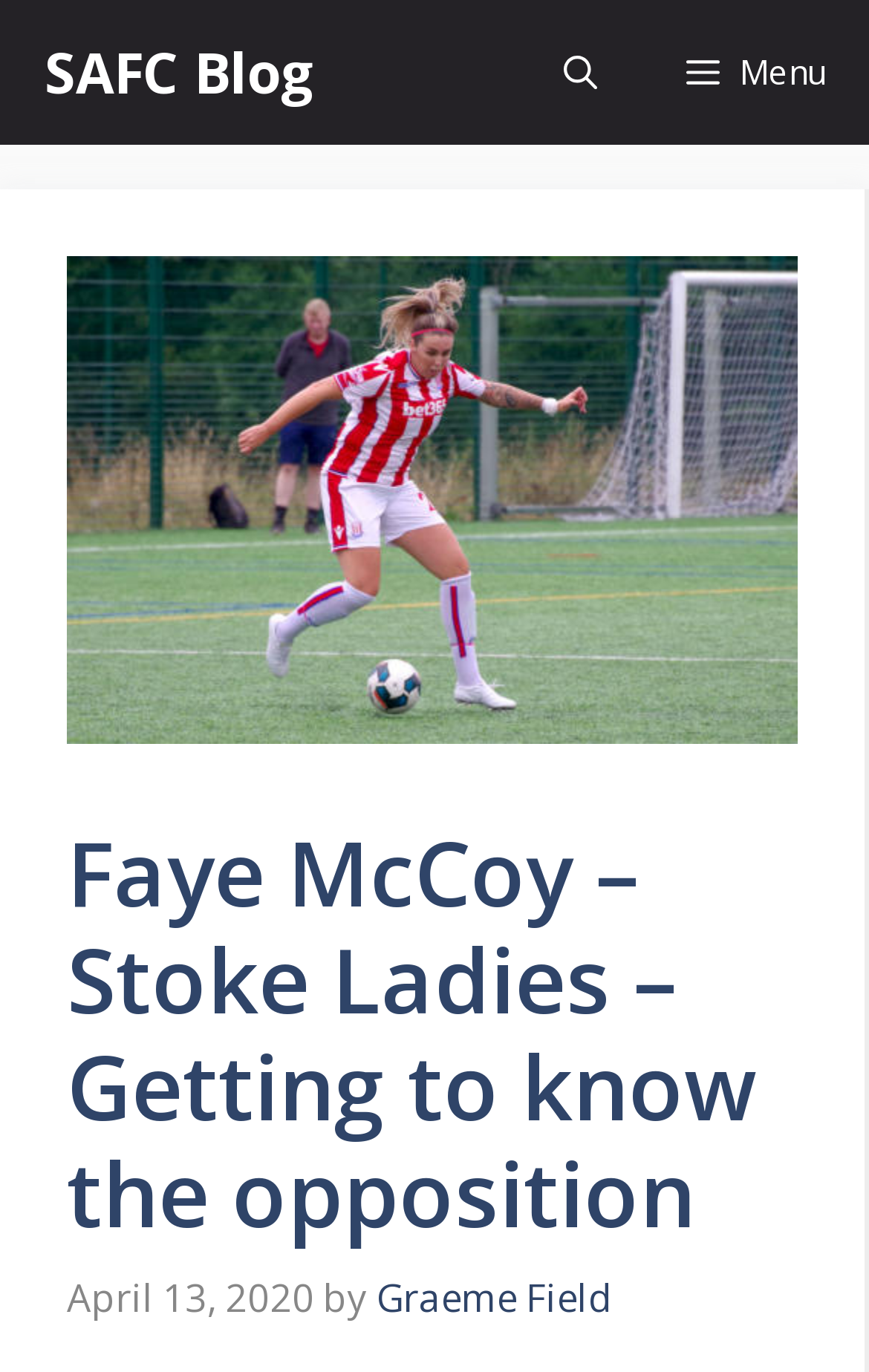When was the article published?
Your answer should be a single word or phrase derived from the screenshot.

April 13, 2020